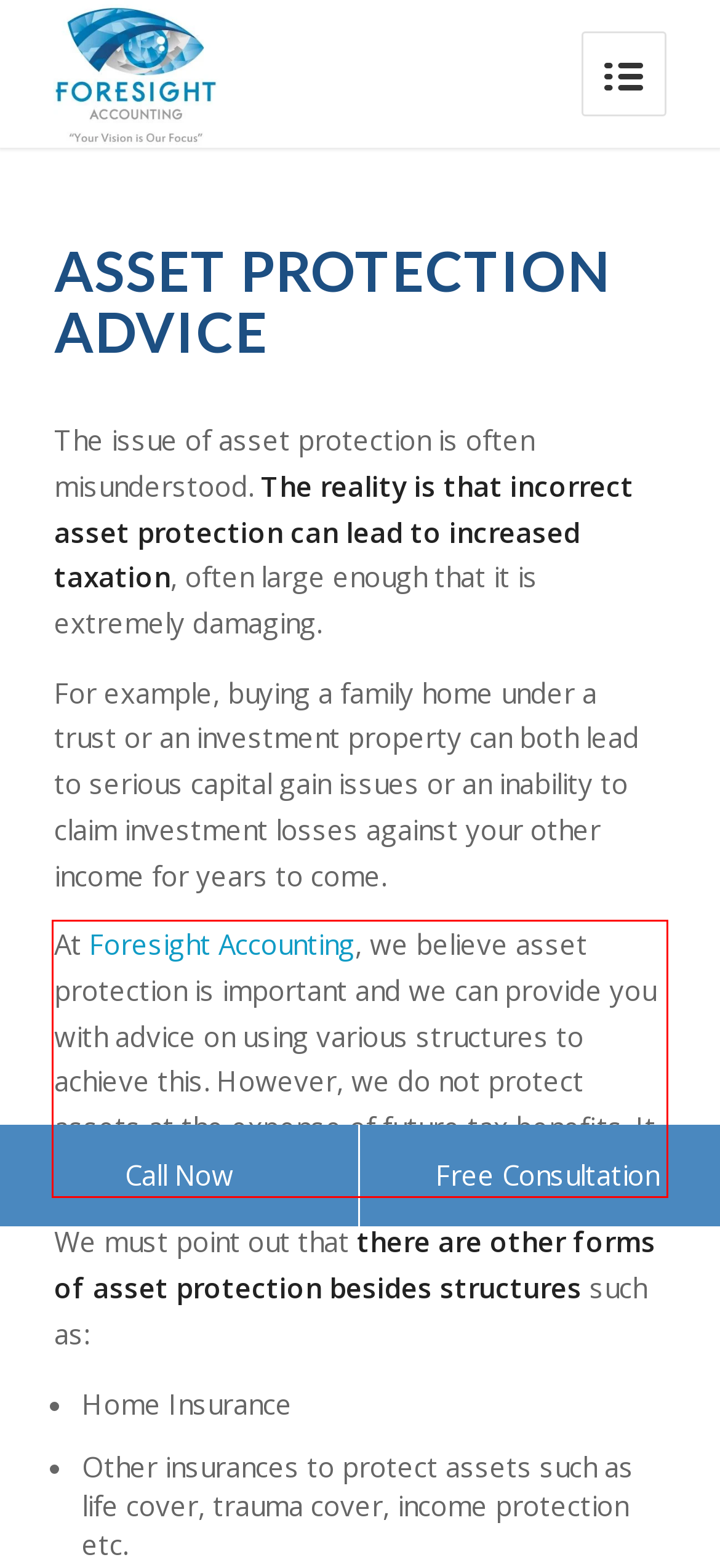Examine the webpage screenshot and use OCR to obtain the text inside the red bounding box.

At Foresight Accounting, we believe asset protection is important and we can provide you with advice on using various structures to achieve this. However, we do not protect assets at the expense of future tax benefits. It is a balancing act between the two.